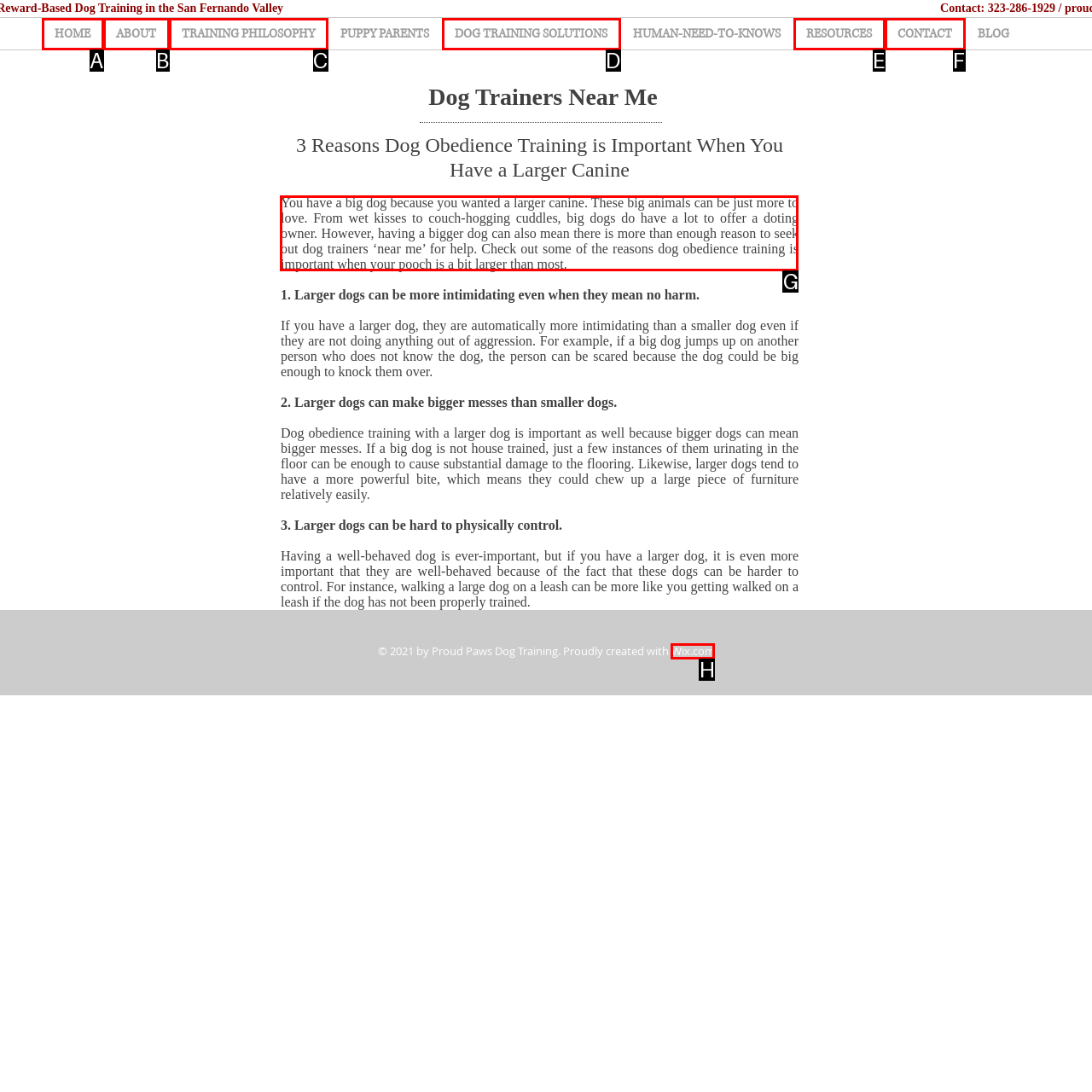Tell me the correct option to click for this task: Read the article about dog obedience training
Write down the option's letter from the given choices.

G